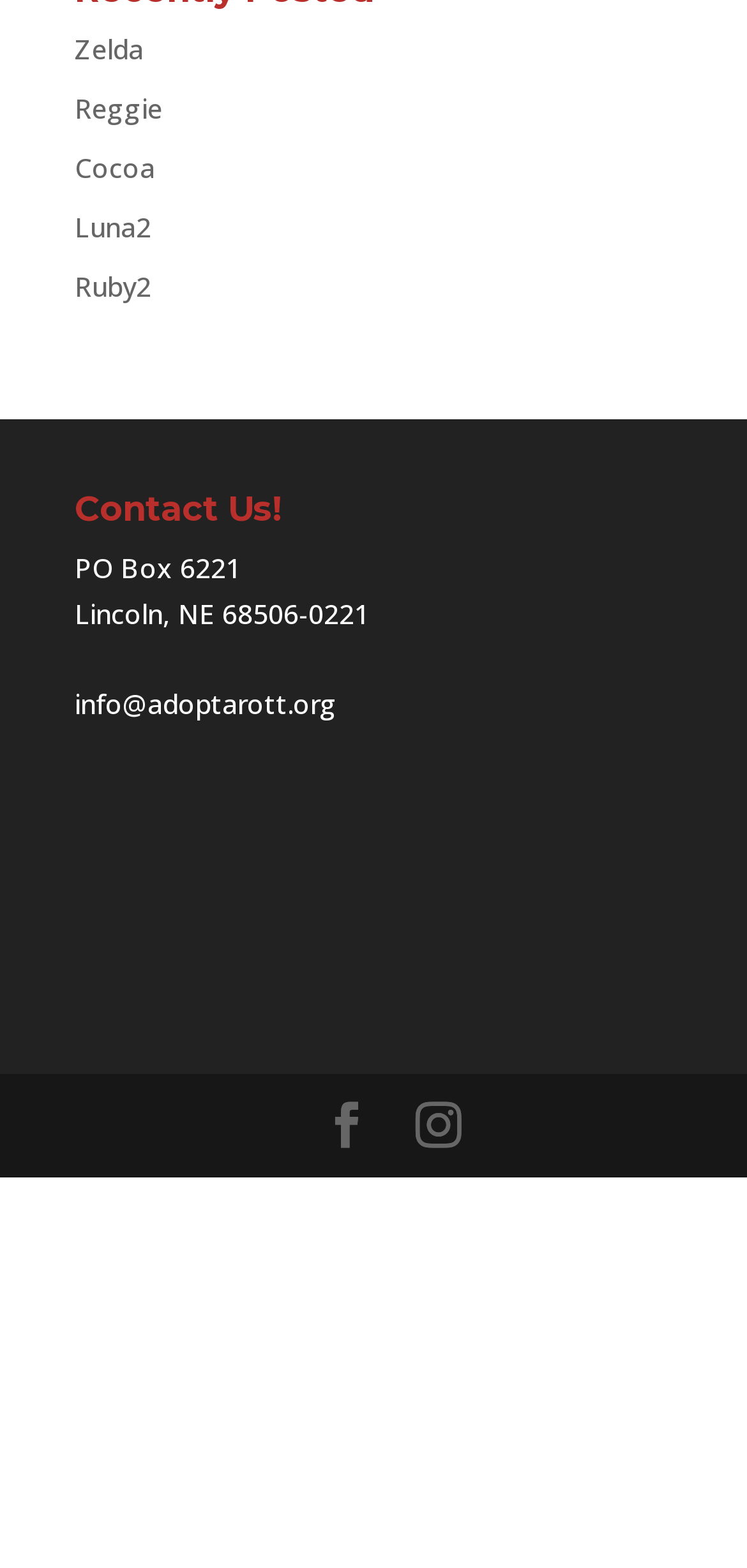What is the purpose of the 'Contact Us!' section?
Provide an in-depth and detailed answer to the question.

By examining the heading element 'Contact Us!' and its child elements, I inferred that the purpose of this section is to provide contact information, including an address and an email address, to users who want to get in touch with the organization.